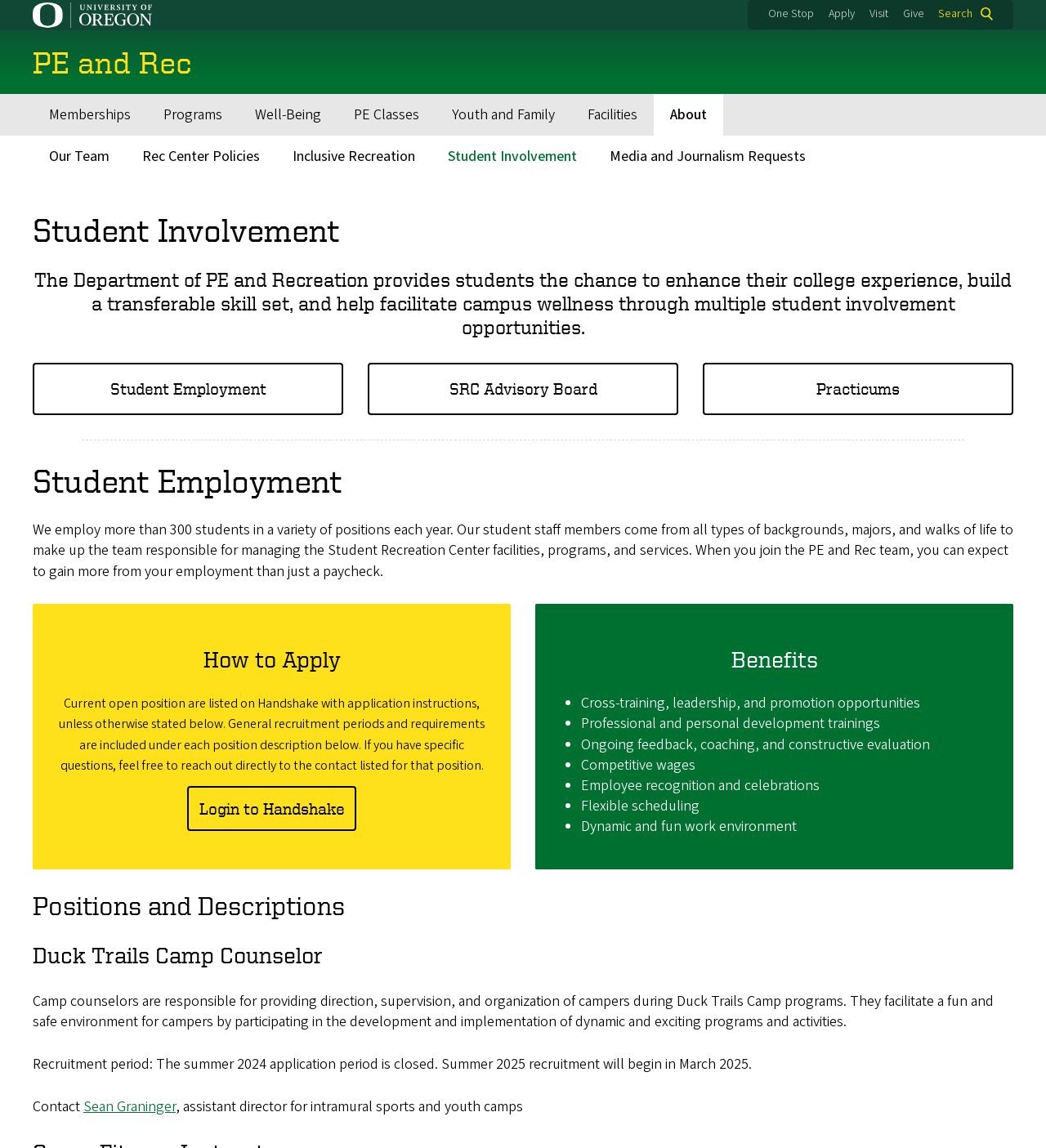Please locate the bounding box coordinates for the element that should be clicked to achieve the following instruction: "Contact Sean Graninger for camp counselor recruitment". Ensure the coordinates are given as four float numbers between 0 and 1, i.e., [left, top, right, bottom].

[0.08, 0.956, 0.168, 0.973]